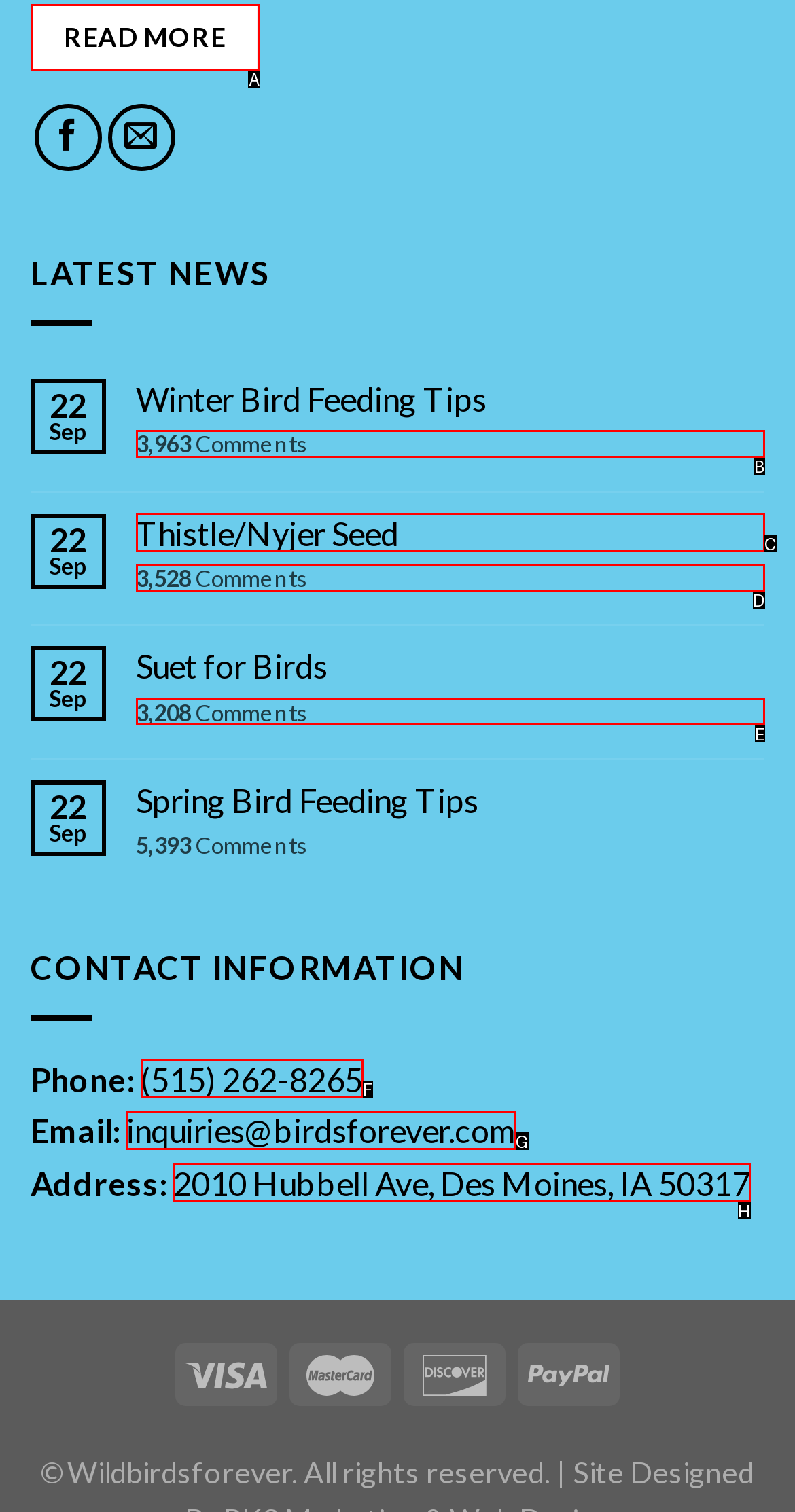Identify the HTML element that corresponds to the description: inquiries@birdsforever.com Provide the letter of the matching option directly from the choices.

G